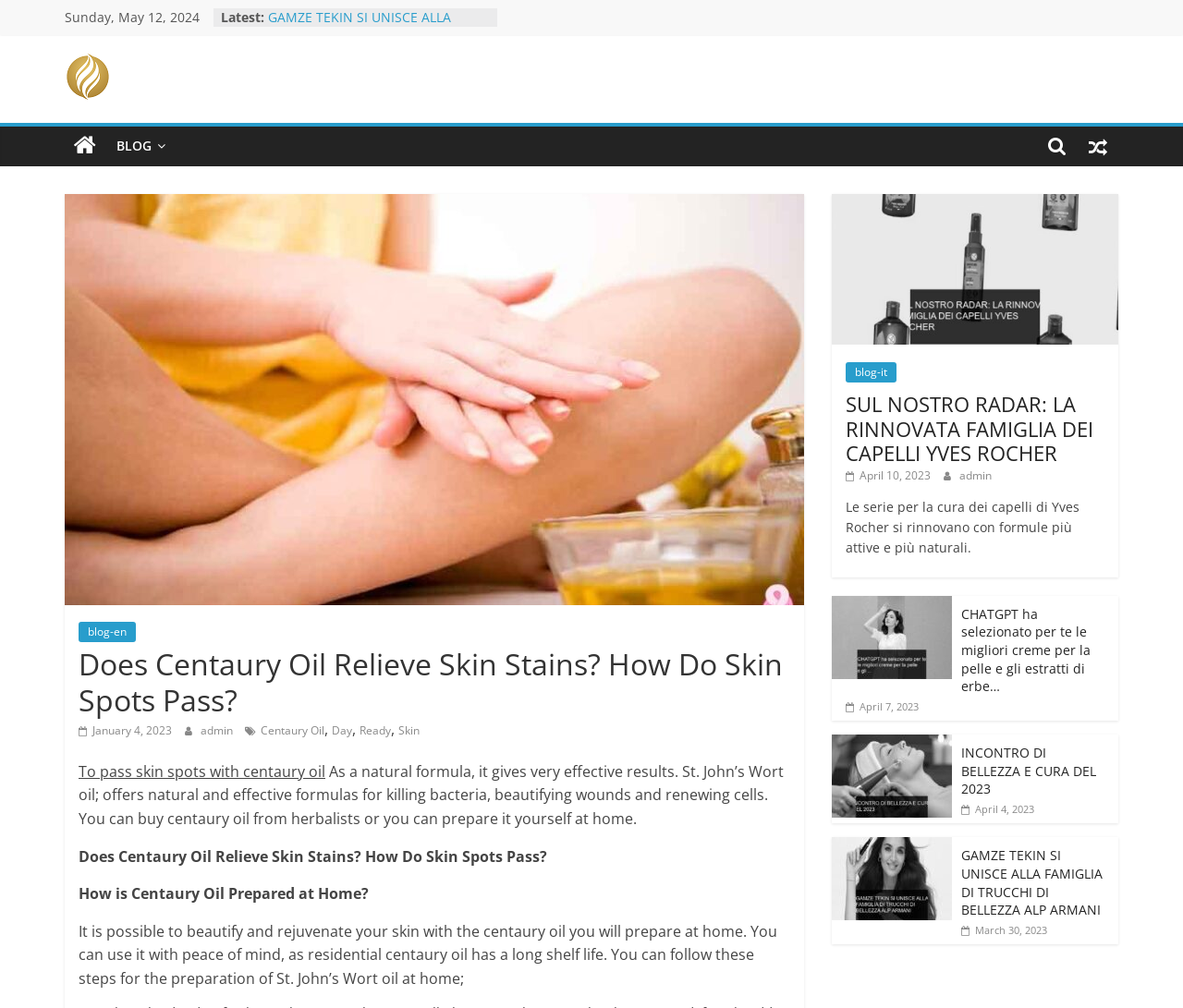Locate the bounding box coordinates of the area to click to fulfill this instruction: "Read the blog post about 'SUL NOSTRO RADAR: LA RINNOVATA FAMIGLIA DEI CAPELLI YVES ROCHER'". The bounding box should be presented as four float numbers between 0 and 1, in the order [left, top, right, bottom].

[0.703, 0.192, 0.945, 0.211]